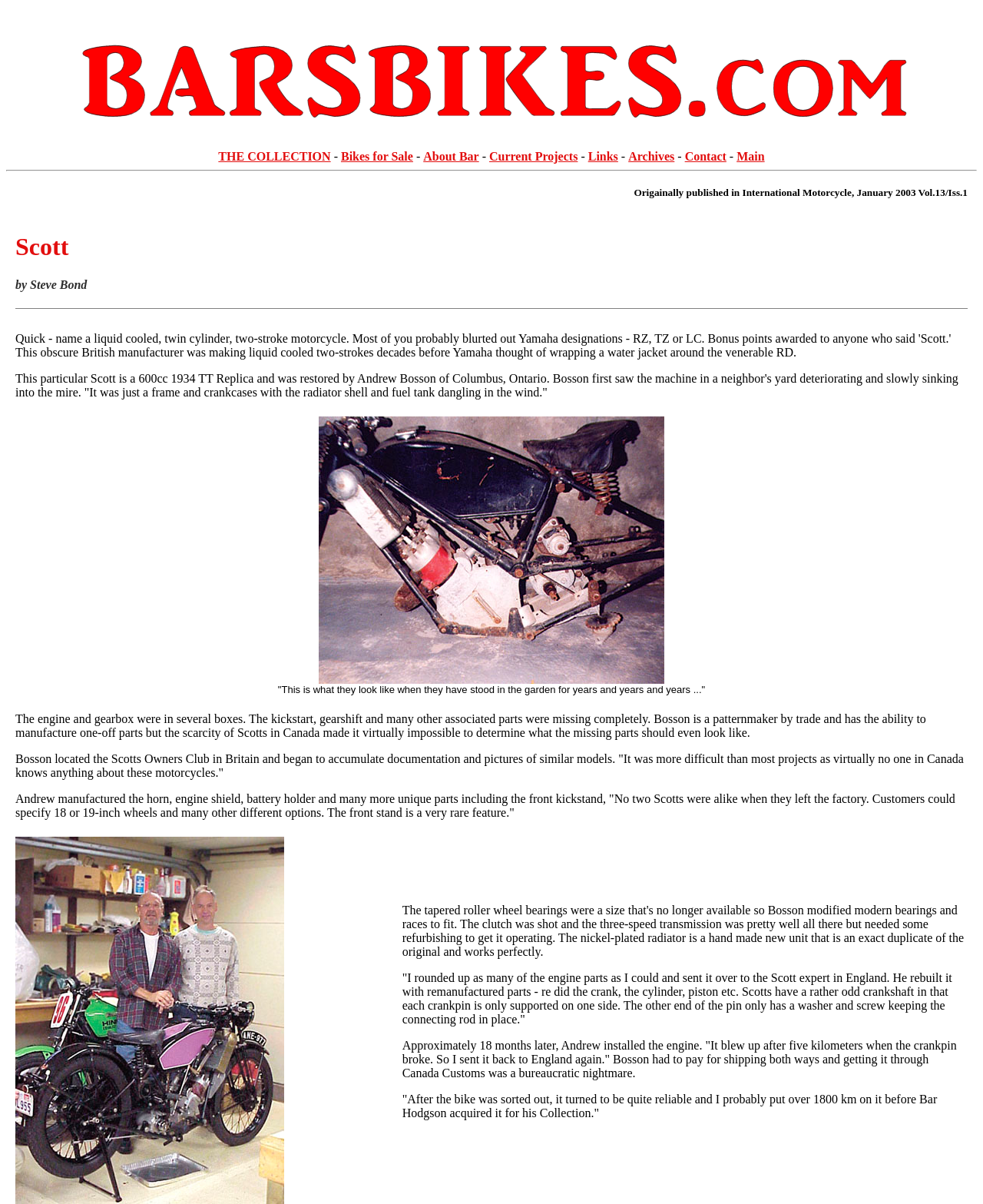Respond with a single word or phrase to the following question:
What is the name of the motorcycle collection?

Bar Hodgson Collection